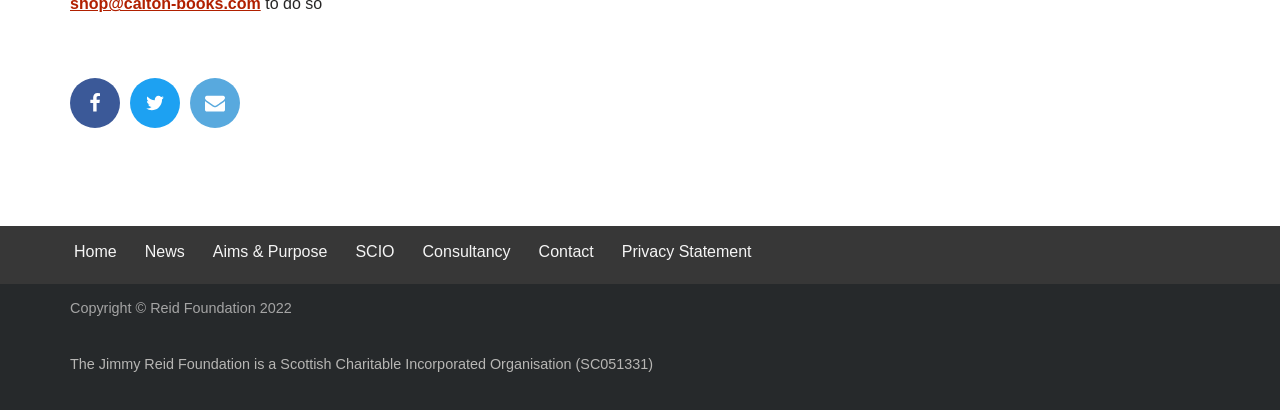Given the element description, predict the bounding box coordinates in the format (top-left x, top-left y, bottom-right x, bottom-right y). Make sure all values are between 0 and 1. Here is the element description: Privacy Statement

[0.486, 0.58, 0.587, 0.645]